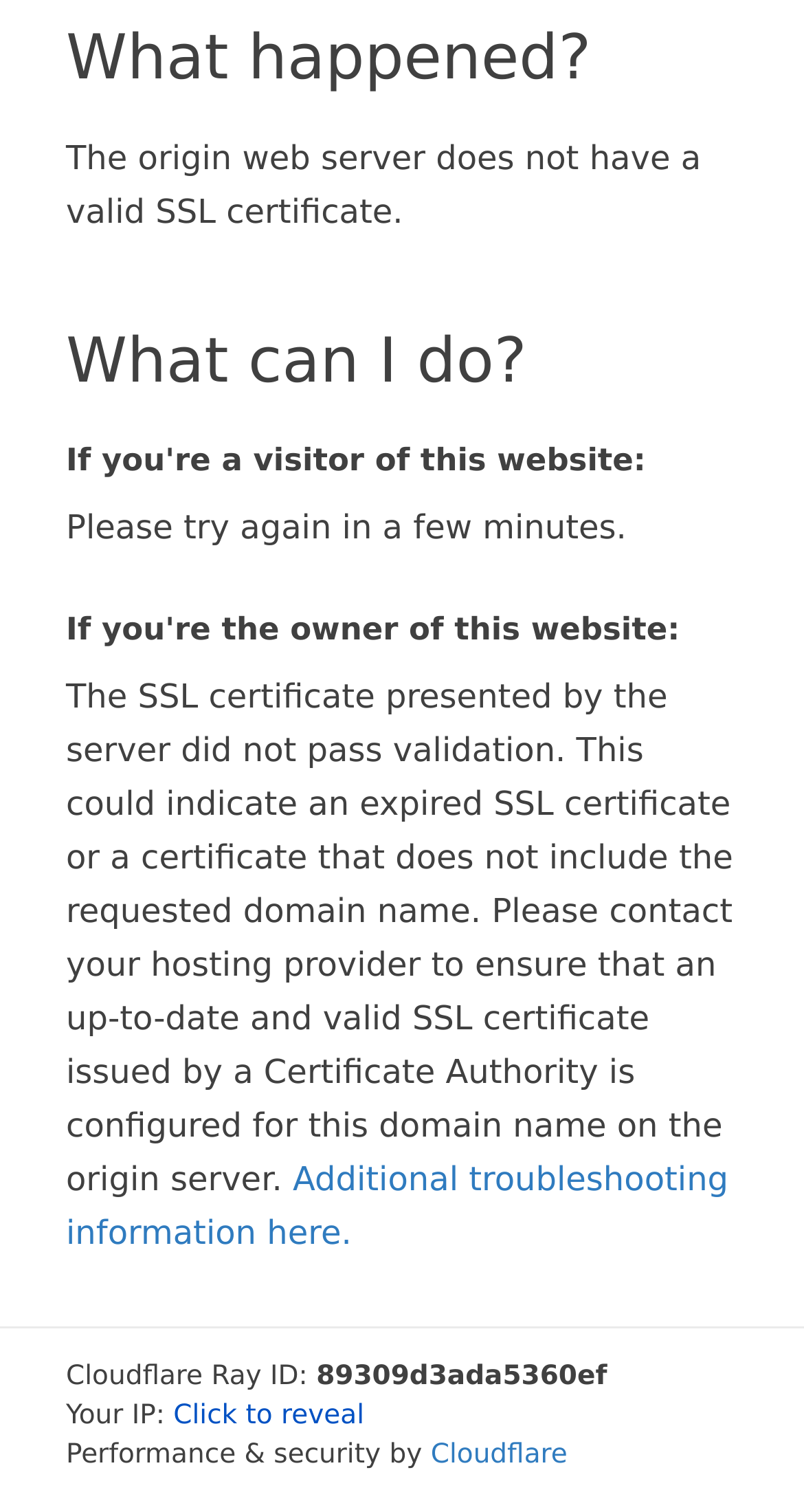What is the purpose of the 'Click to reveal' button?
Answer the question with a detailed explanation, including all necessary information.

The purpose of the 'Click to reveal' button is to reveal the user's IP address, as it is located next to the StaticText element 'Your IP:'